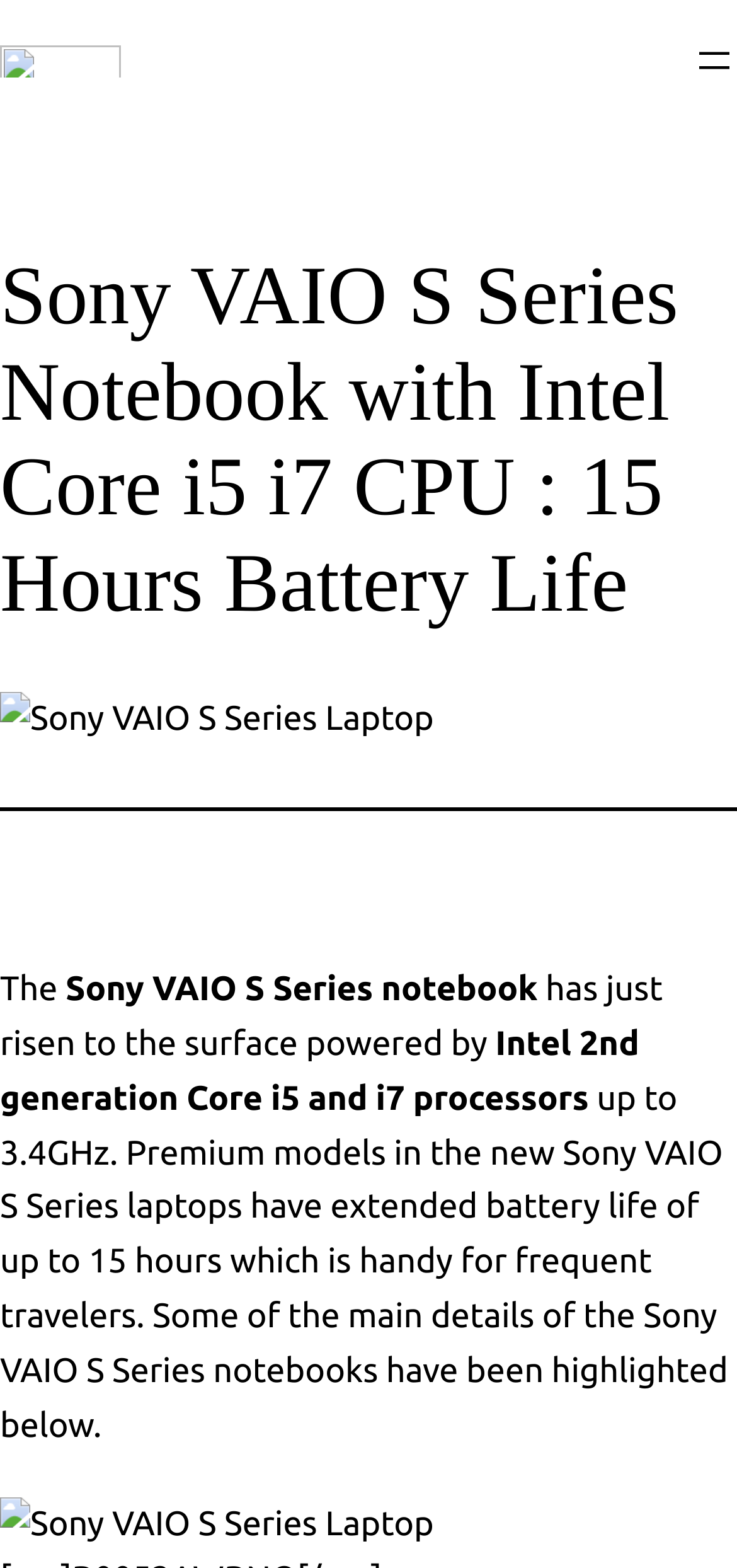Give a one-word or one-phrase response to the question: 
What is the position of the 'Open menu' button on the webpage?

top right